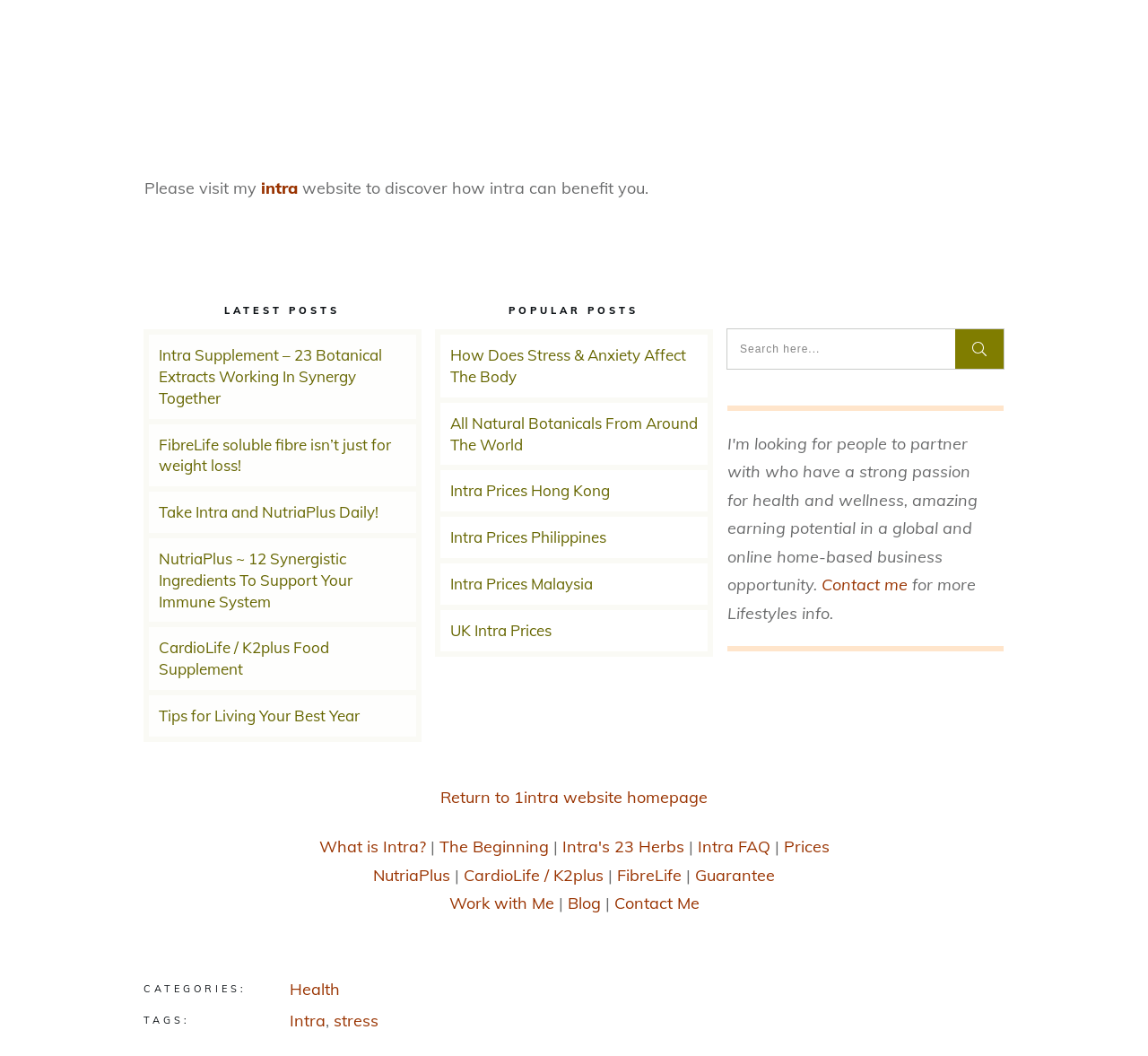Find the bounding box coordinates for the HTML element described in this sentence: "Intra Prices Malaysia". Provide the coordinates as four float numbers between 0 and 1, in the format [left, top, right, bottom].

[0.392, 0.544, 0.516, 0.562]